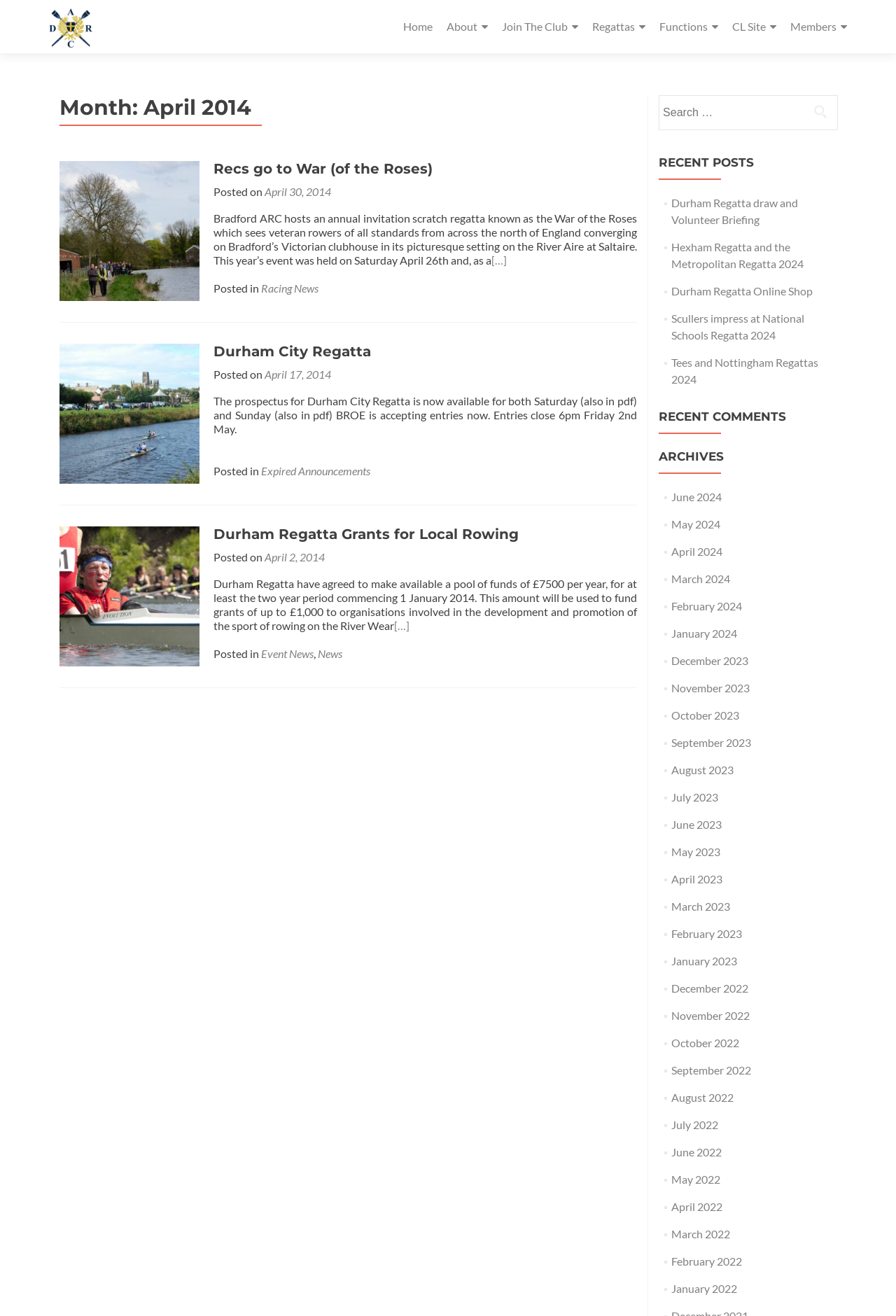Pinpoint the bounding box coordinates of the clickable area needed to execute the instruction: "Click on the 'April 2014' archive". The coordinates should be specified as four float numbers between 0 and 1, i.e., [left, top, right, bottom].

[0.749, 0.414, 0.806, 0.424]